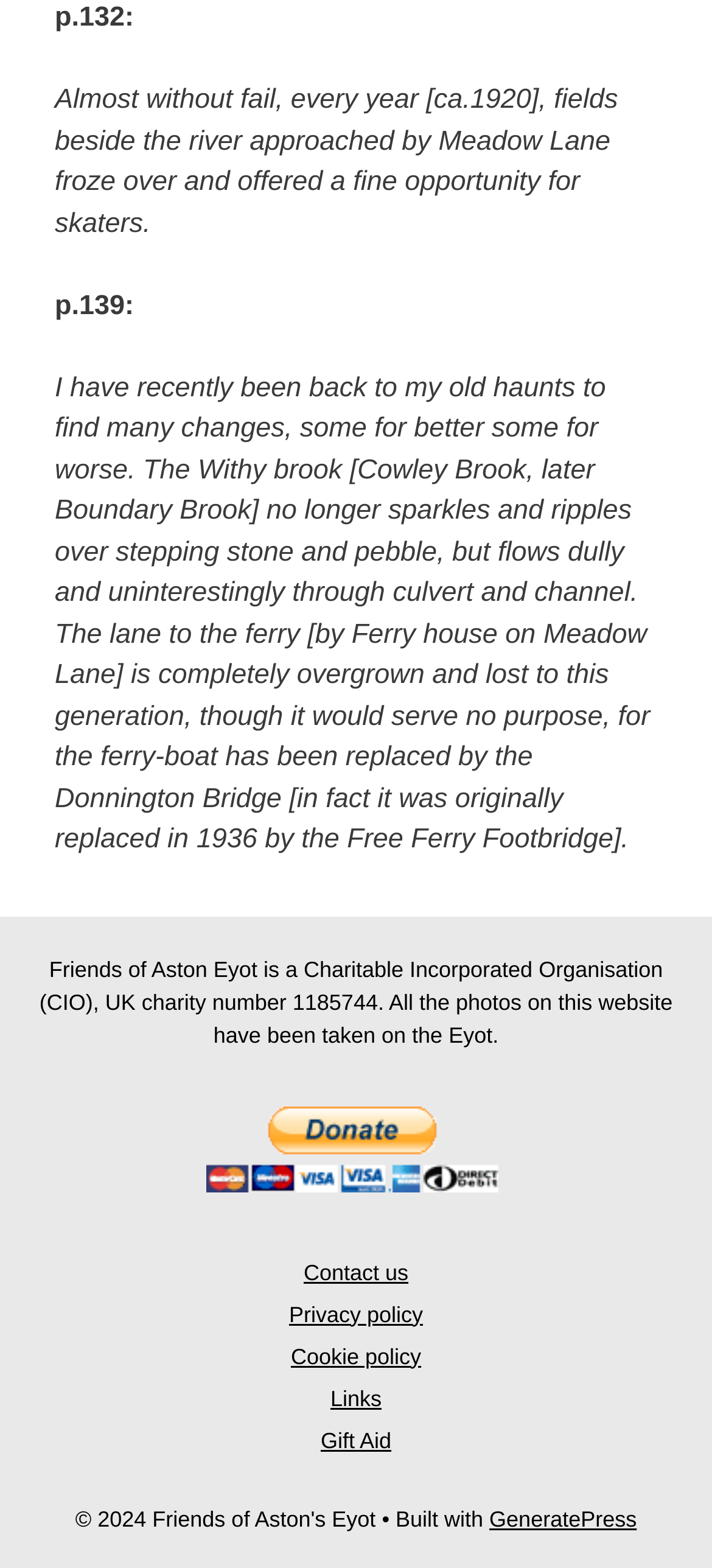What is the purpose of the Donate button?
Can you give a detailed and elaborate answer to the question?

This answer can be obtained by reading the text associated with the button element, which states 'Donate with PayPal button'.